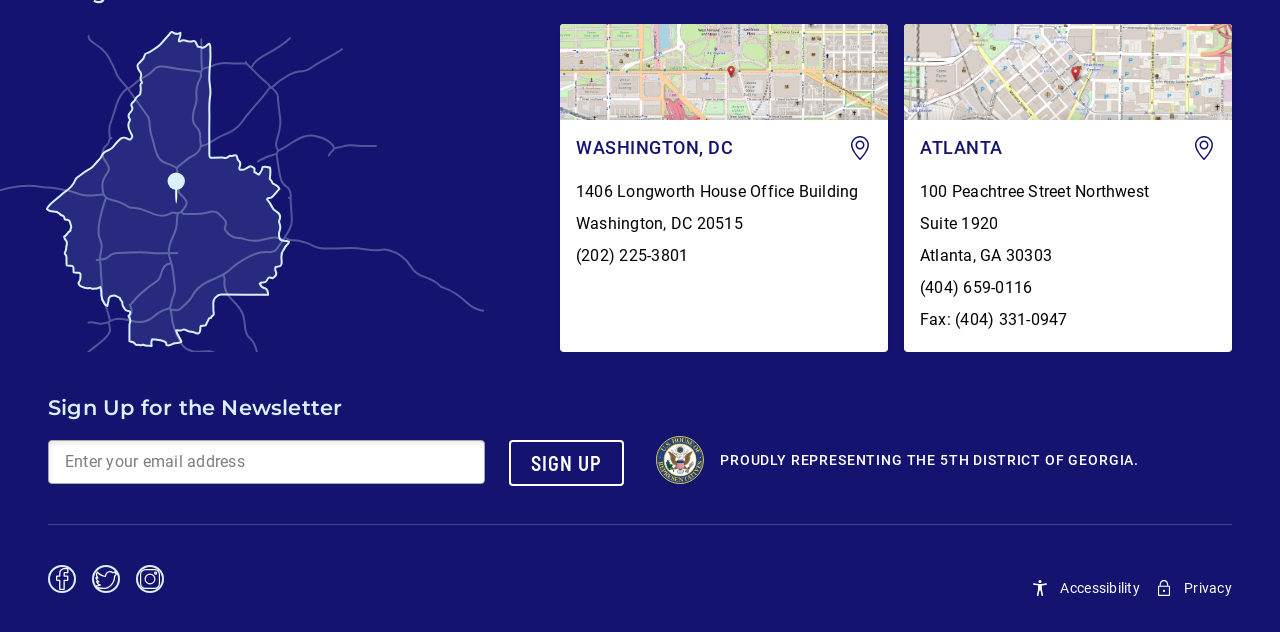Pinpoint the bounding box coordinates of the clickable area necessary to execute the following instruction: "Enter your email address". The coordinates should be given as four float numbers between 0 and 1, namely [left, top, right, bottom].

[0.051, 0.706, 0.366, 0.756]